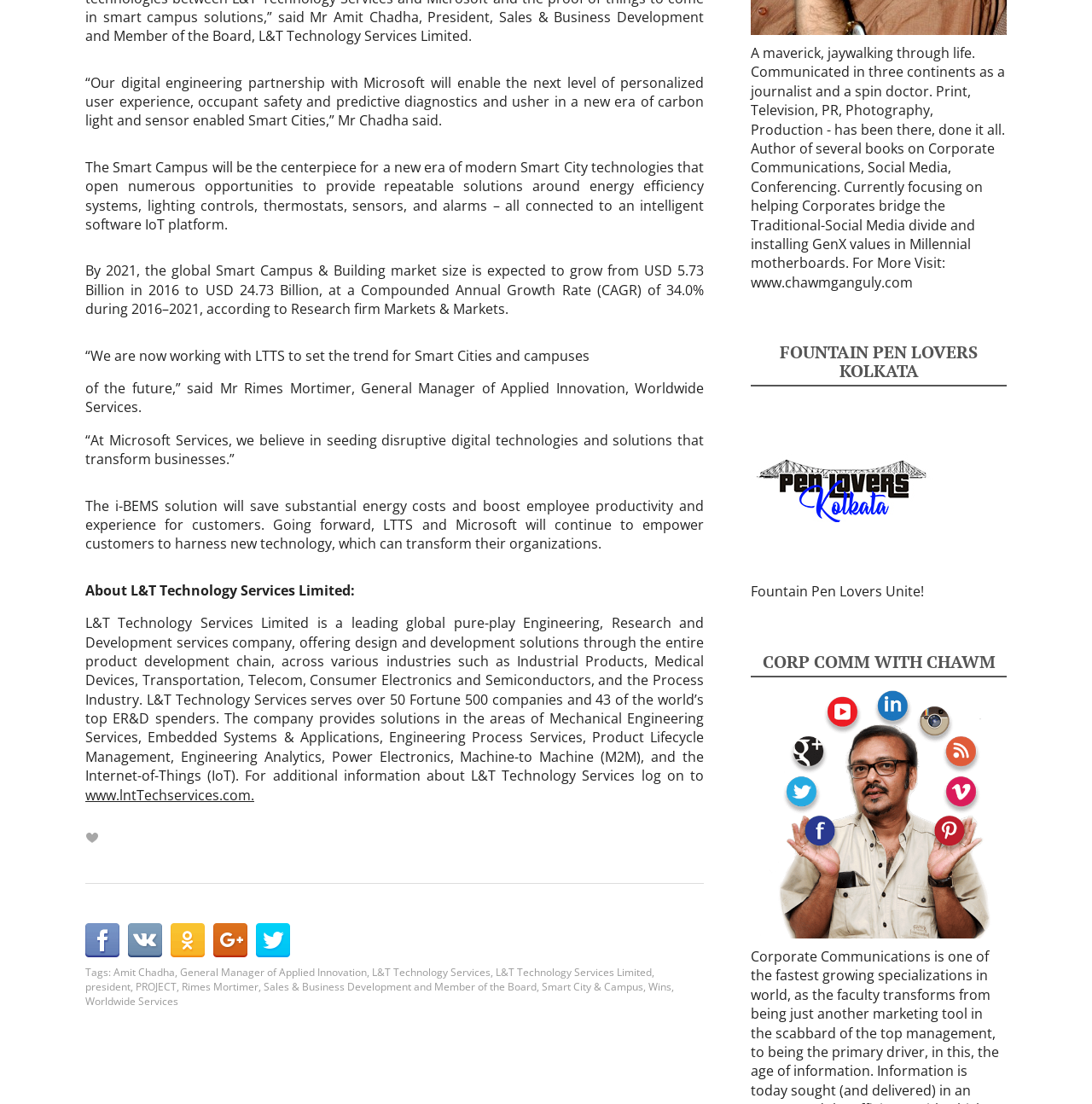What is the name of the company that provides design and development solutions?
Please look at the screenshot and answer using one word or phrase.

L&T Technology Services Limited